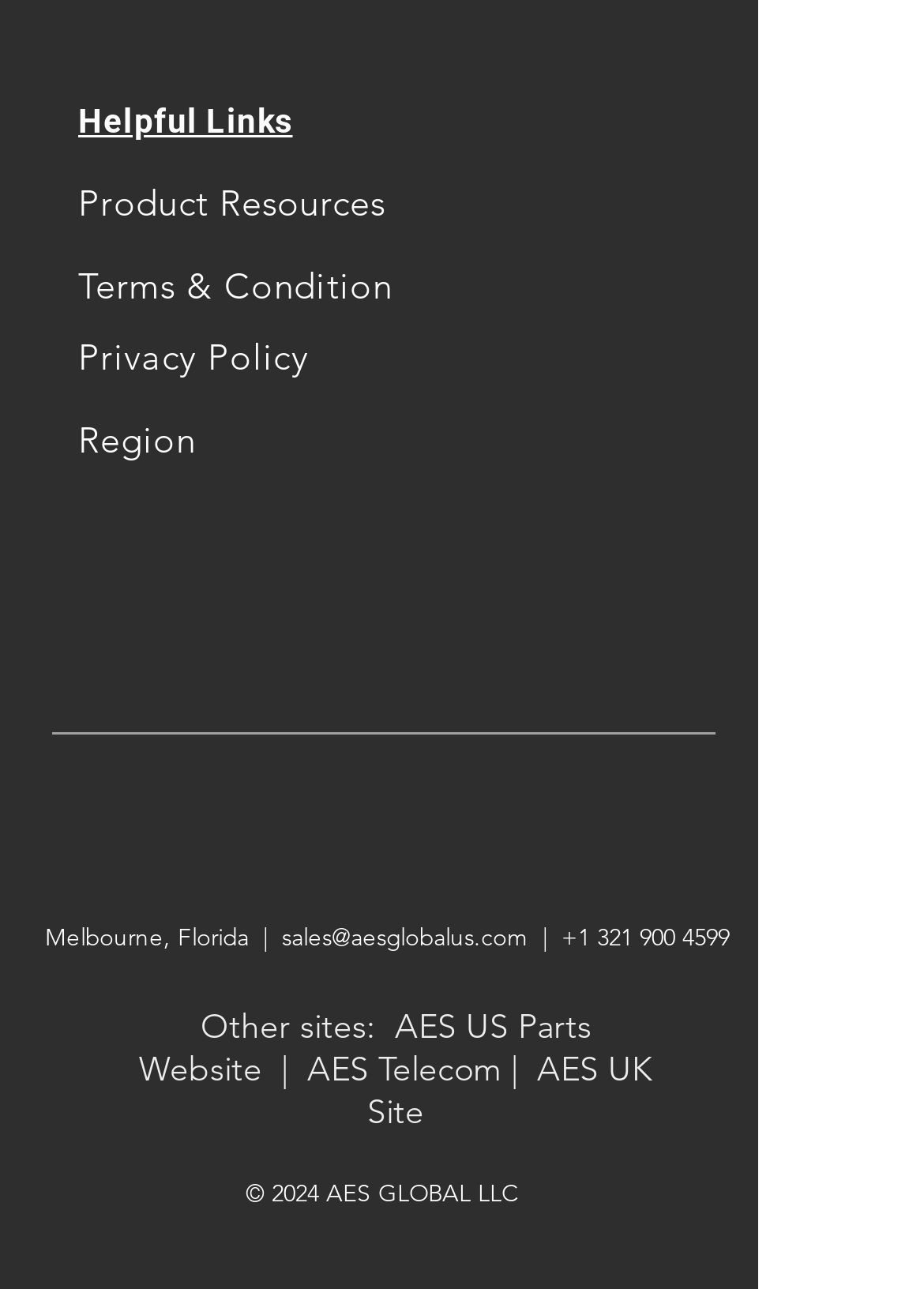Locate the bounding box coordinates of the clickable area needed to fulfill the instruction: "Contact sales via email".

[0.305, 0.714, 0.572, 0.738]